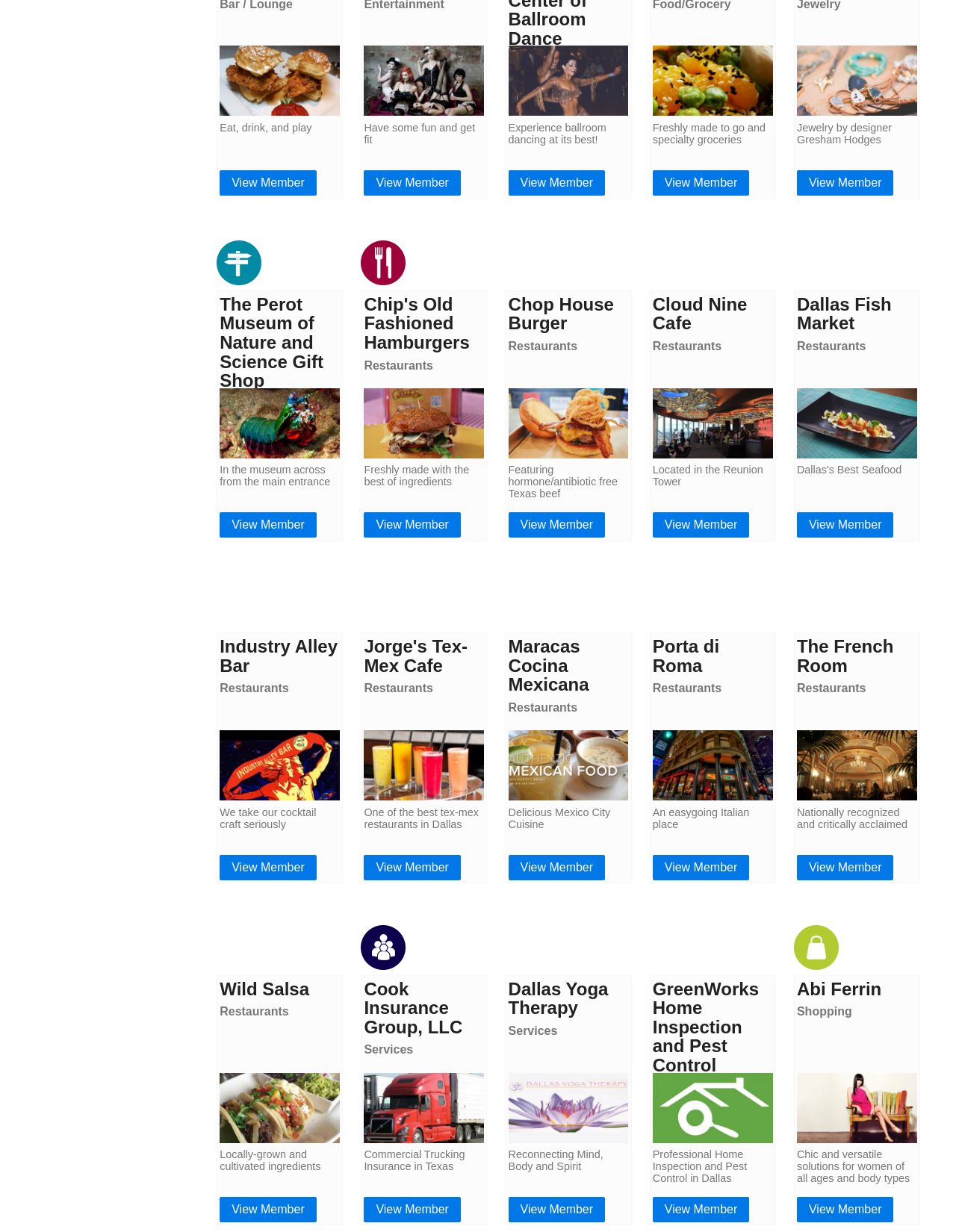Identify the bounding box coordinates of the specific part of the webpage to click to complete this instruction: "Check out Chip's Old Fashioned Hamburgers".

[0.381, 0.364, 0.506, 0.374]